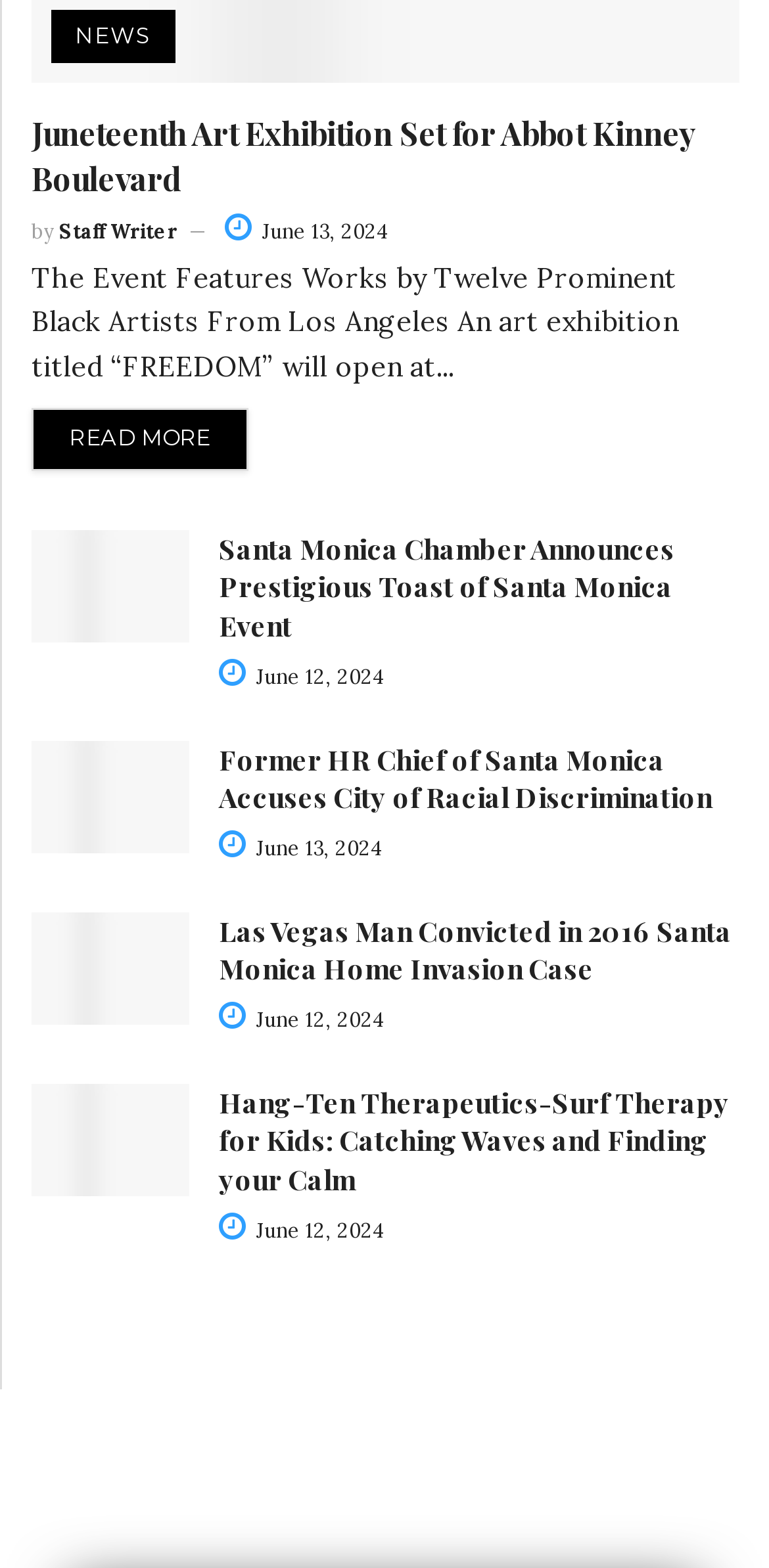Answer in one word or a short phrase: 
What is the theme of the 'Hang-Ten Therapeutics-Surf Therapy for Kids' article?

Surf Therapy